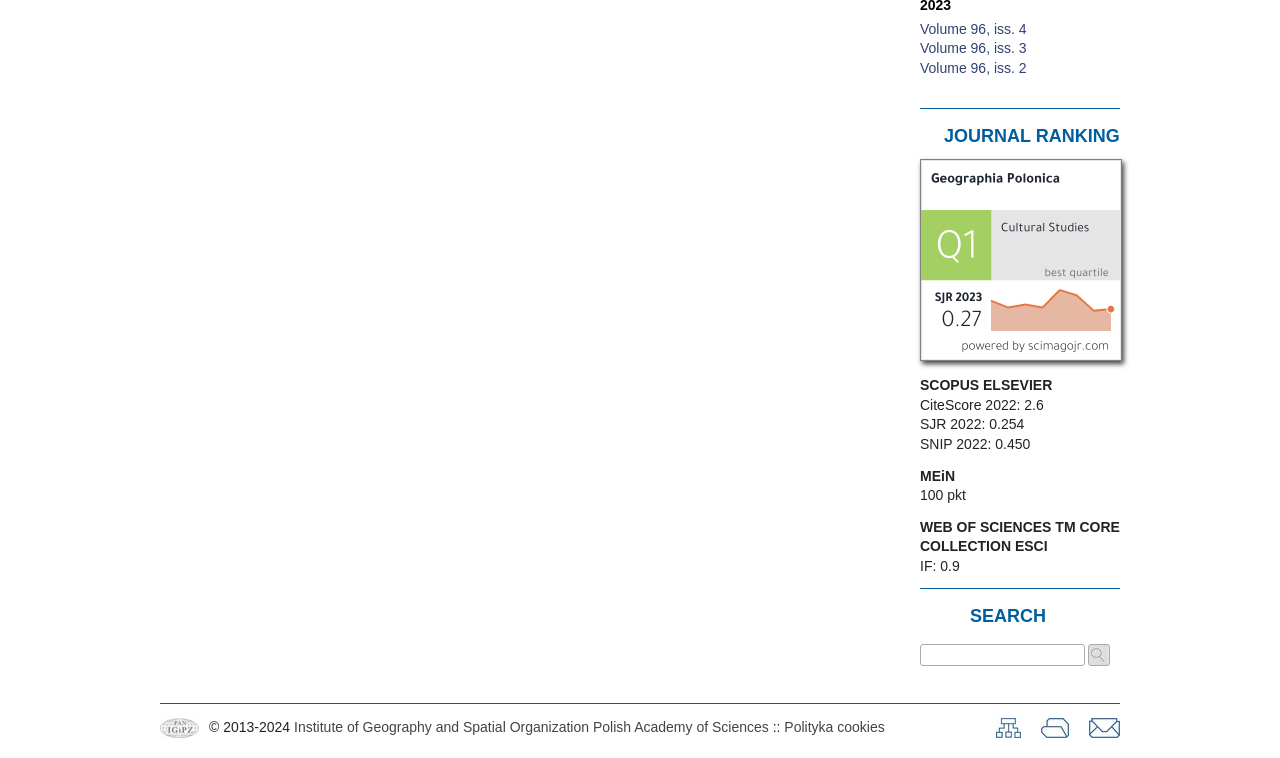Bounding box coordinates are specified in the format (top-left x, top-left y, bottom-right x, bottom-right y). All values are floating point numbers bounded between 0 and 1. Please provide the bounding box coordinate of the region this sentence describes: Volume 96, iss. 2

[0.719, 0.079, 0.802, 0.1]